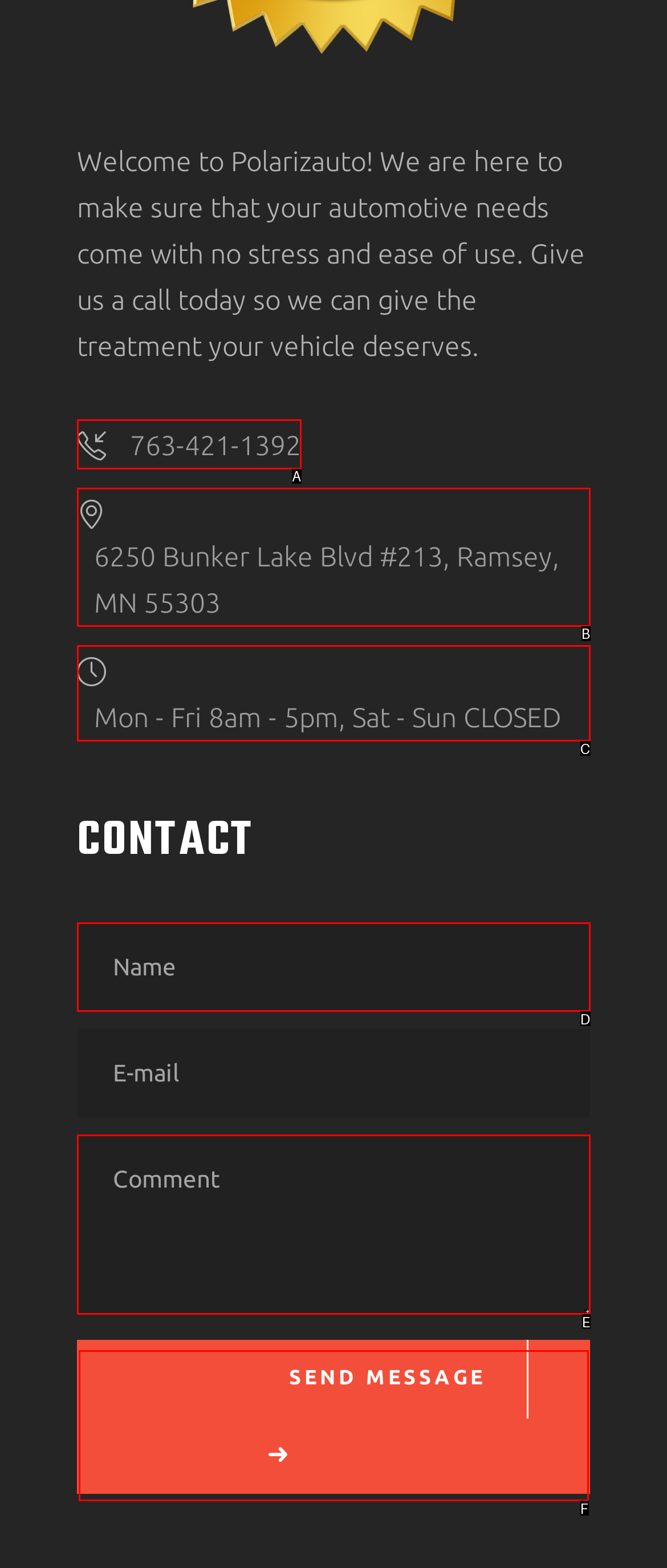With the provided description: name="message" placeholder="Comment", select the most suitable HTML element. Respond with the letter of the selected option.

E